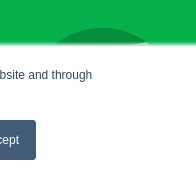Refer to the image and answer the question with as much detail as possible: Why does the website store cookies on users' devices?

According to the consent banner, the website stores cookies on users' devices to enhance their experience and provide personalized services. This suggests that the website uses cookies to collect user data and tailor its content and services to individual users' preferences and needs.